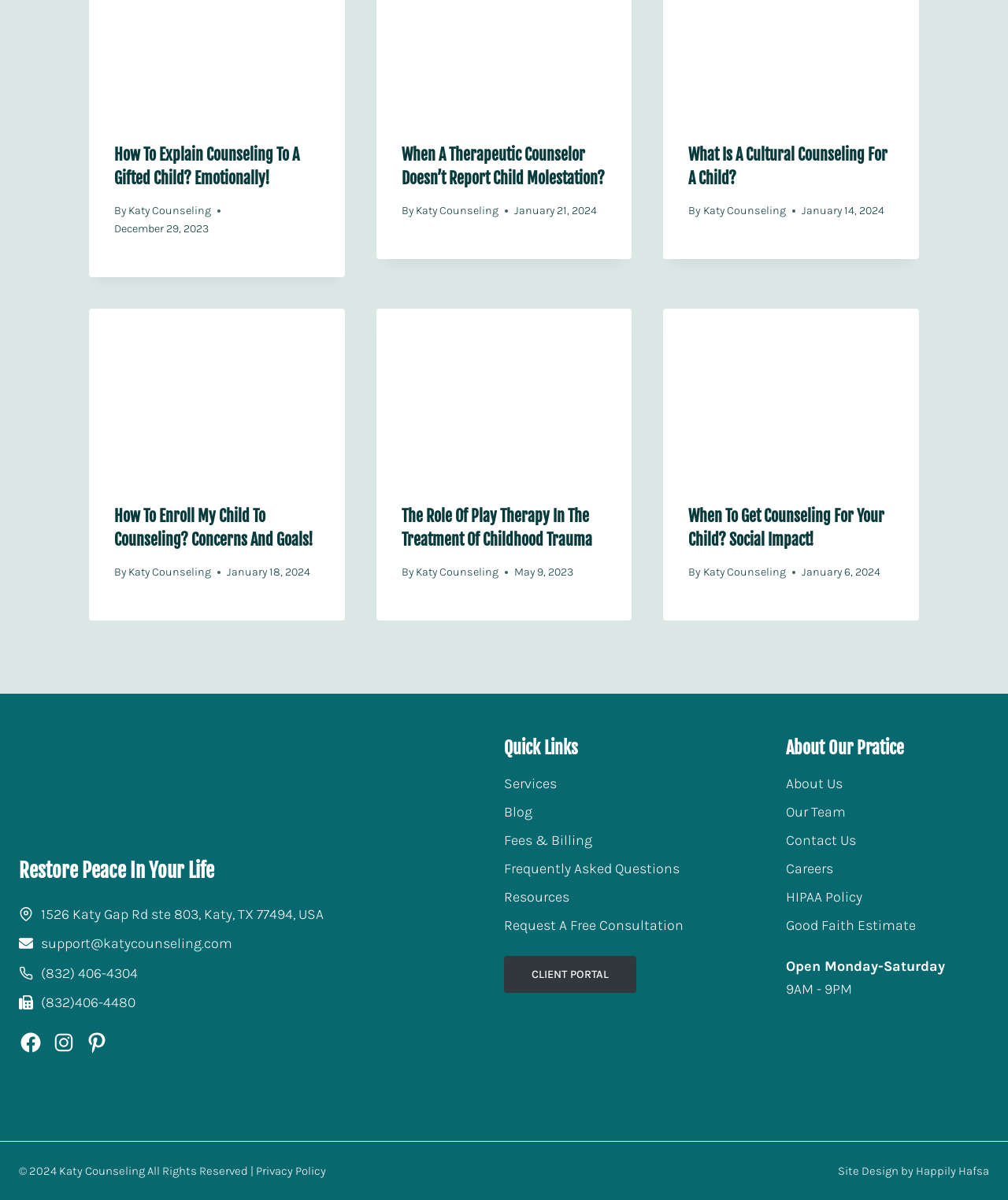Please identify the bounding box coordinates of the element that needs to be clicked to perform the following instruction: "Read the 'Restore Peace In Your Life' heading".

[0.019, 0.713, 0.422, 0.738]